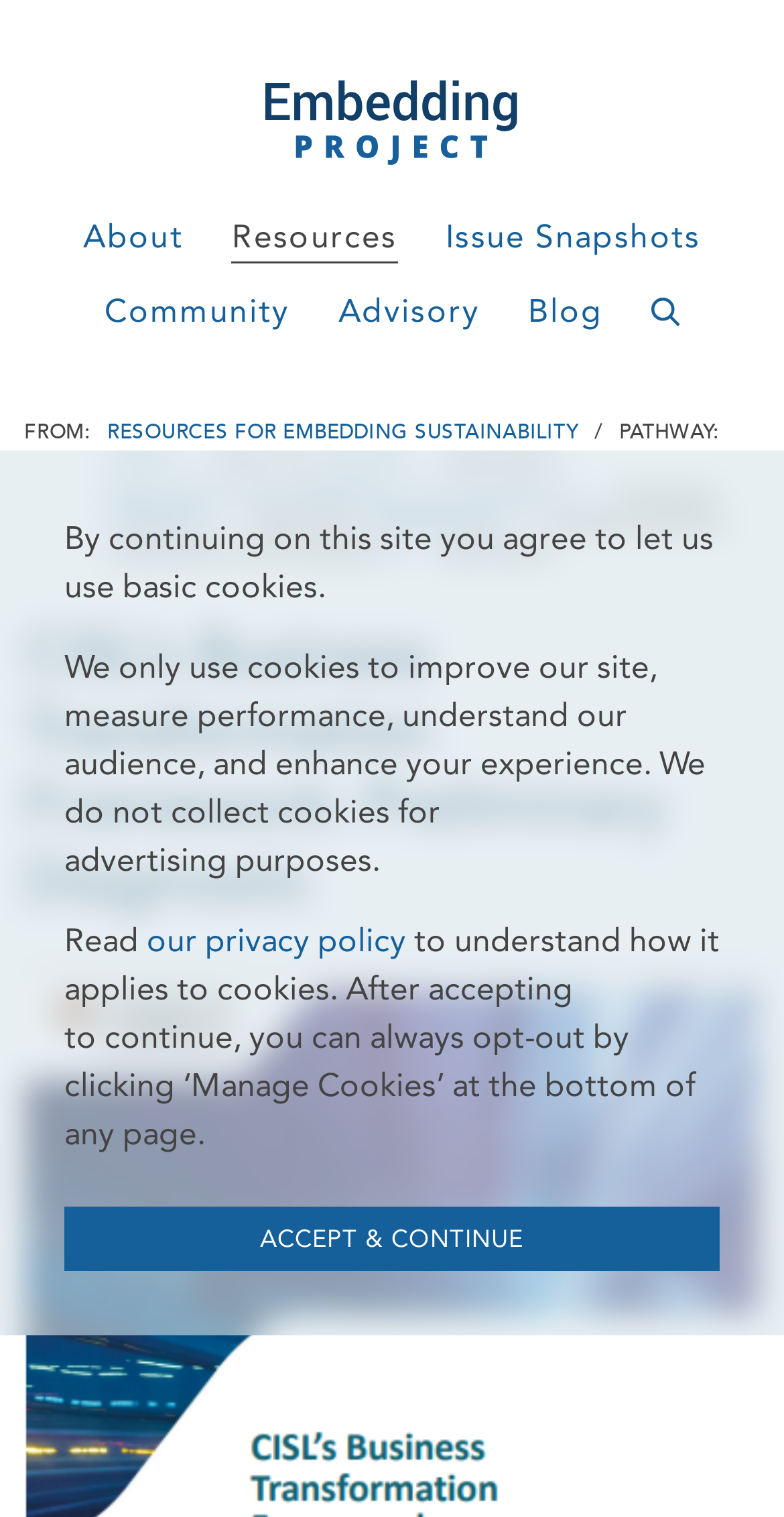Identify the bounding box coordinates of the area that should be clicked in order to complete the given instruction: "Read Blog". The bounding box coordinates should be four float numbers between 0 and 1, i.e., [left, top, right, bottom].

[0.674, 0.19, 0.769, 0.223]